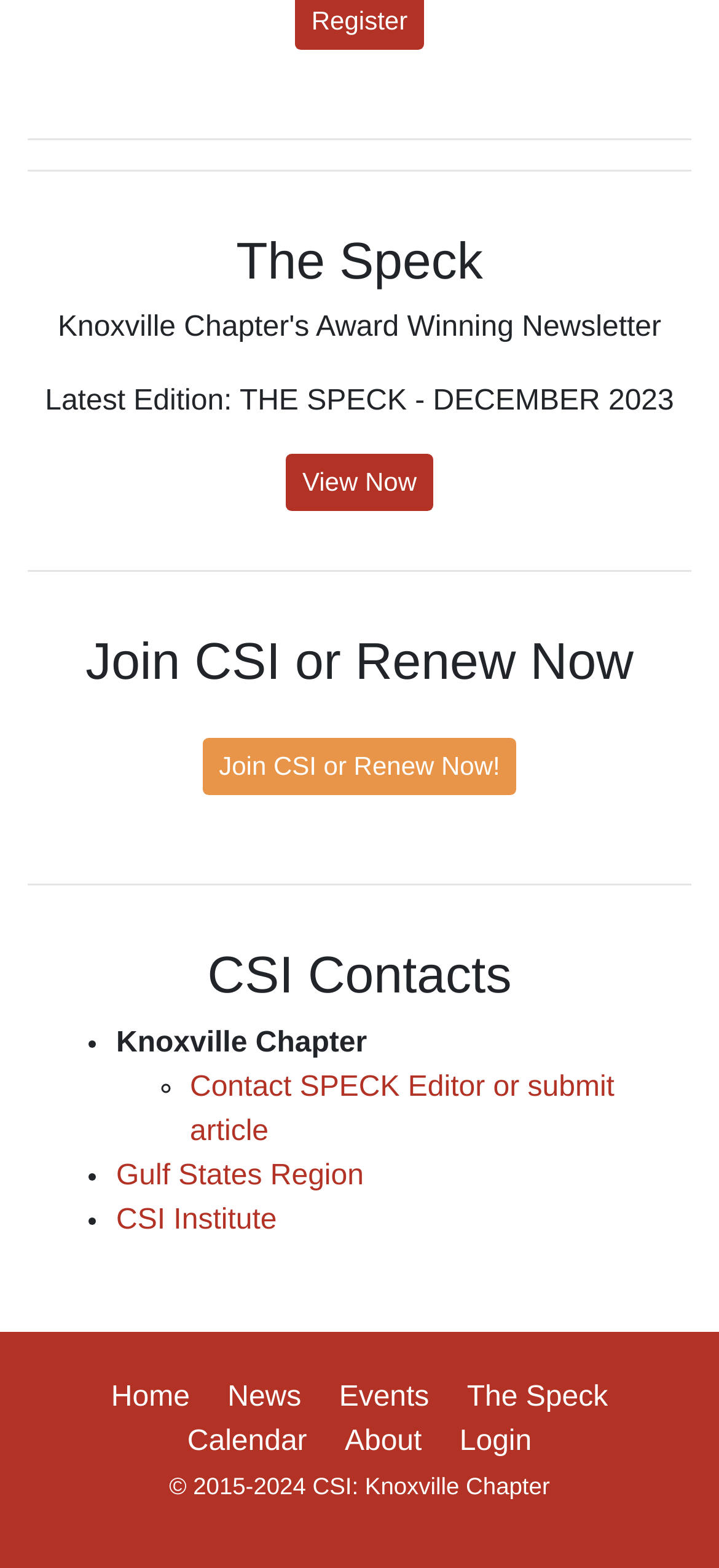Carefully observe the image and respond to the question with a detailed answer:
What is the latest edition of The Speck?

I found the answer by looking at the StaticText element with the text 'Latest Edition: THE SPECK - DECEMBER 2023' which is located below the heading 'The Speck'.